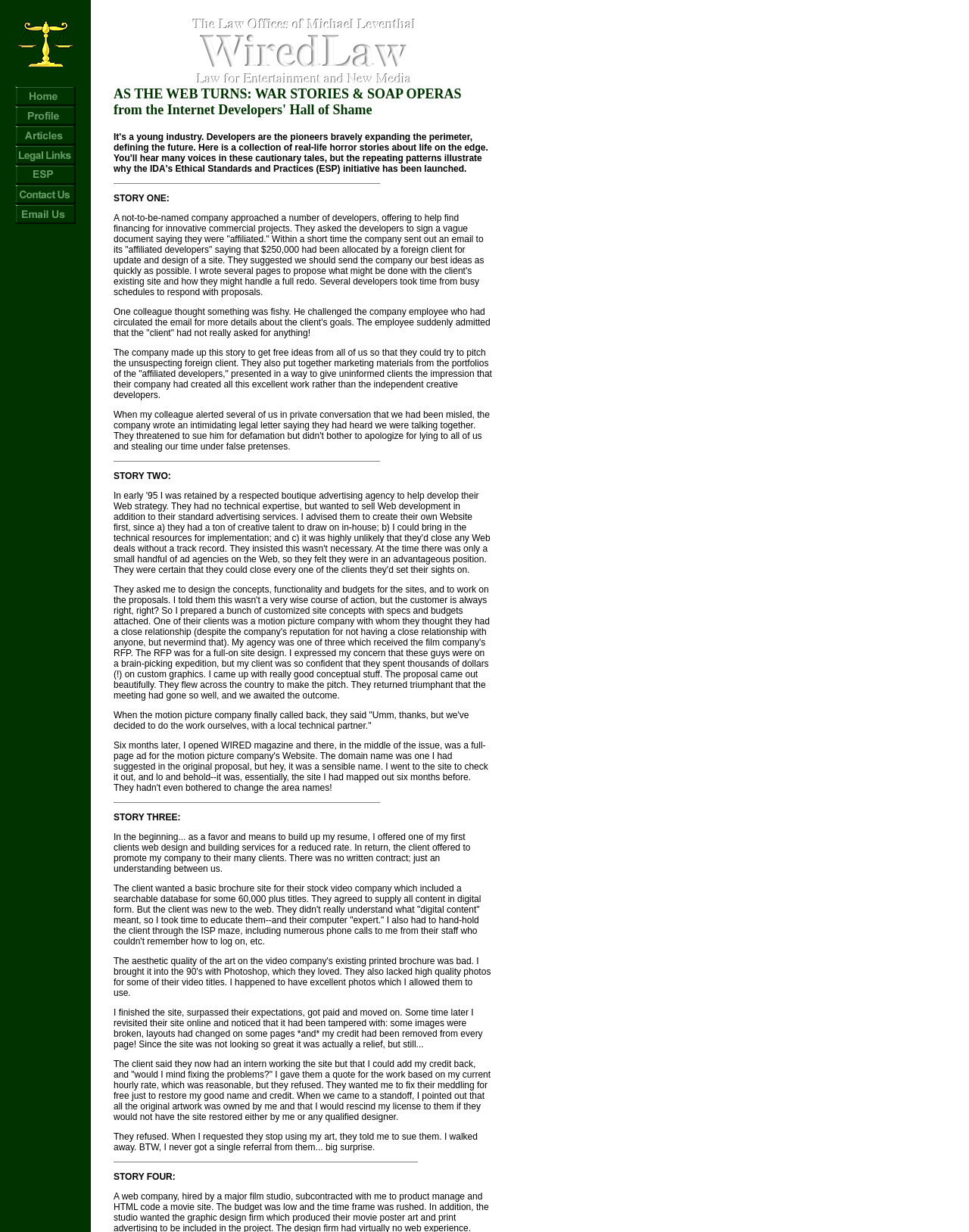Based on the description "alt="Legal Links" name="_5ulinks"", find the bounding box of the specified UI element.

[0.016, 0.127, 0.078, 0.136]